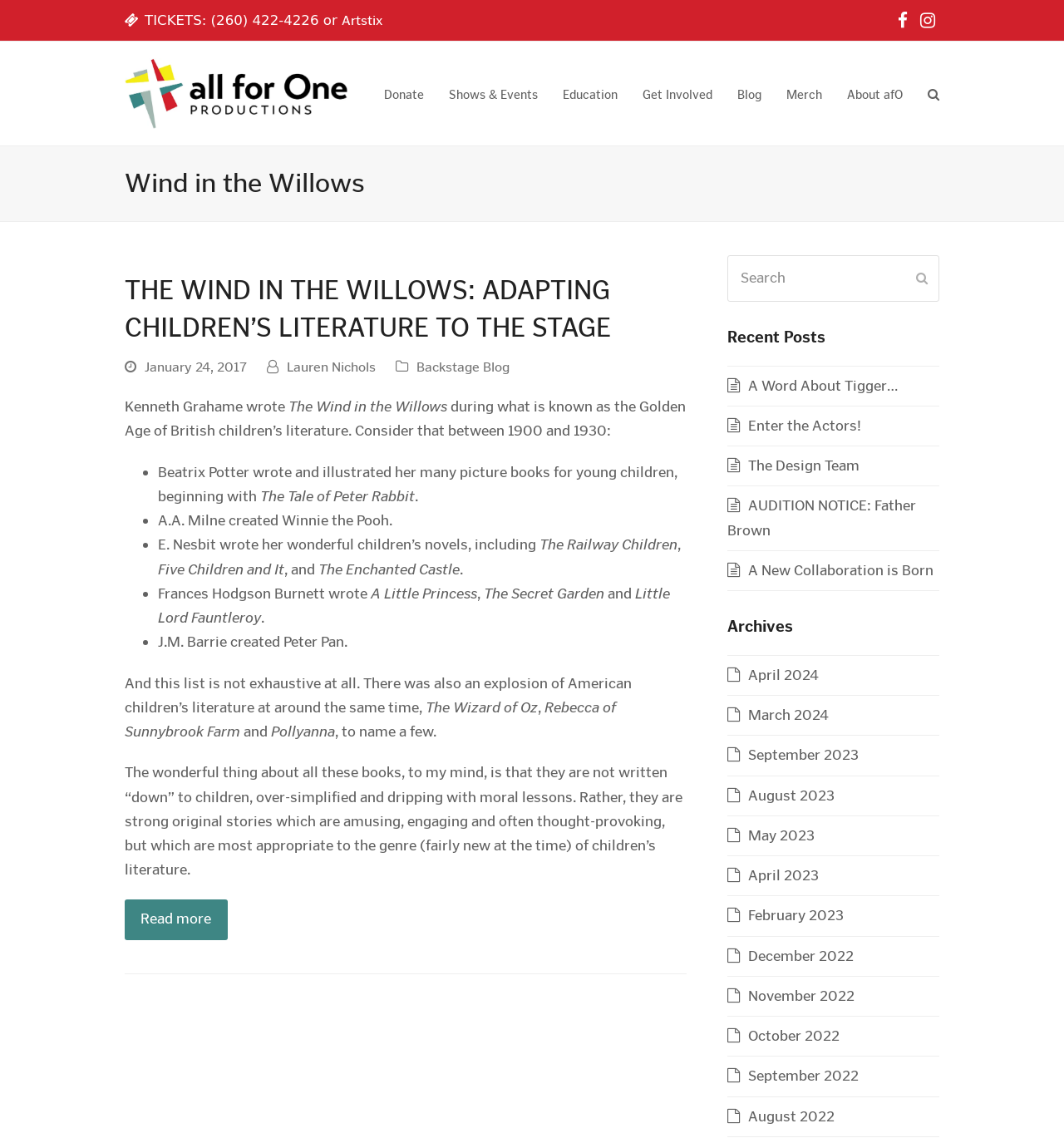Who wrote The Wind in the Willows?
Answer the question with just one word or phrase using the image.

Kenneth Grahame